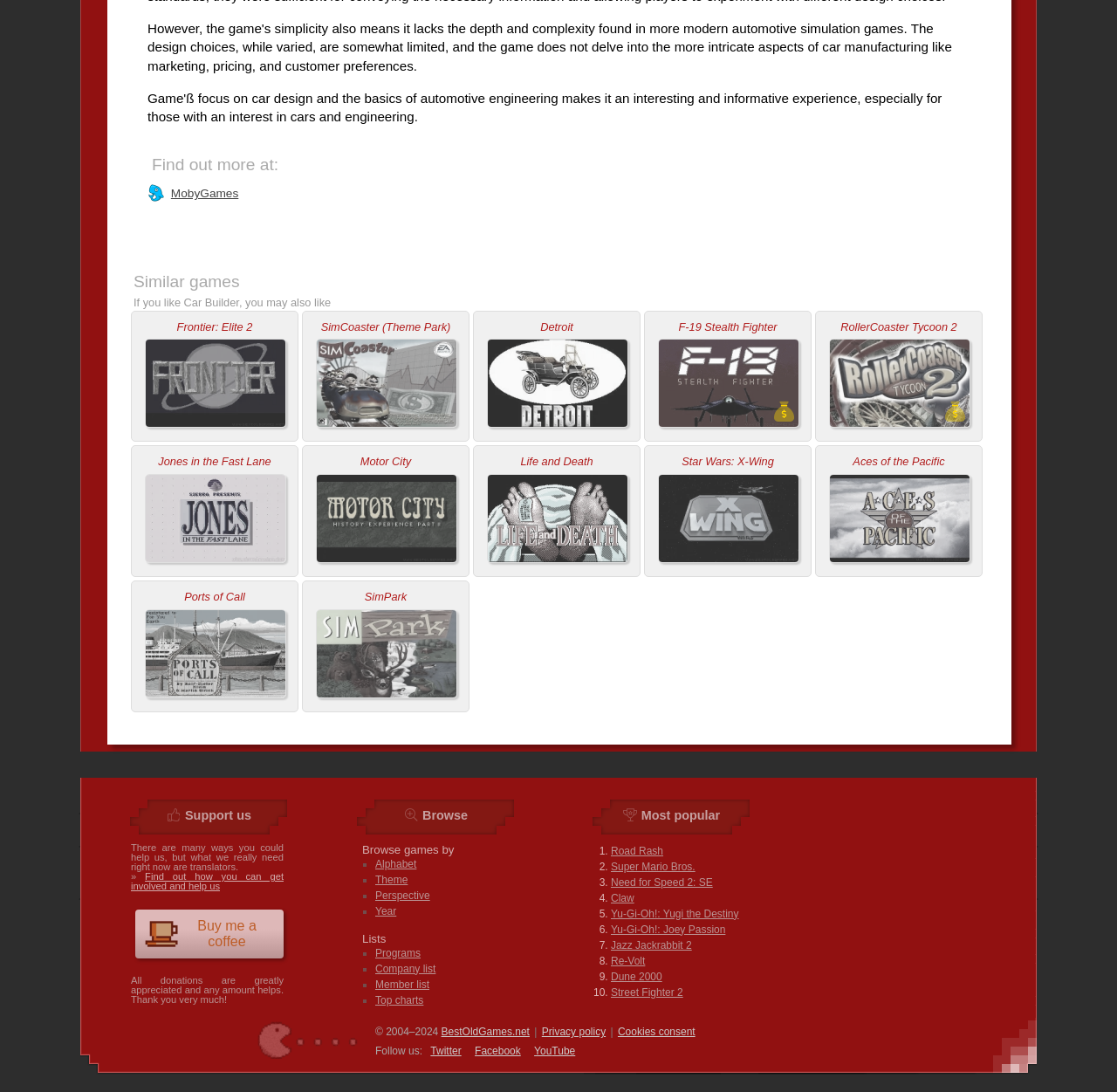Indicate the bounding box coordinates of the element that must be clicked to execute the instruction: "Browse games by Alphabet". The coordinates should be given as four float numbers between 0 and 1, i.e., [left, top, right, bottom].

[0.336, 0.784, 0.373, 0.798]